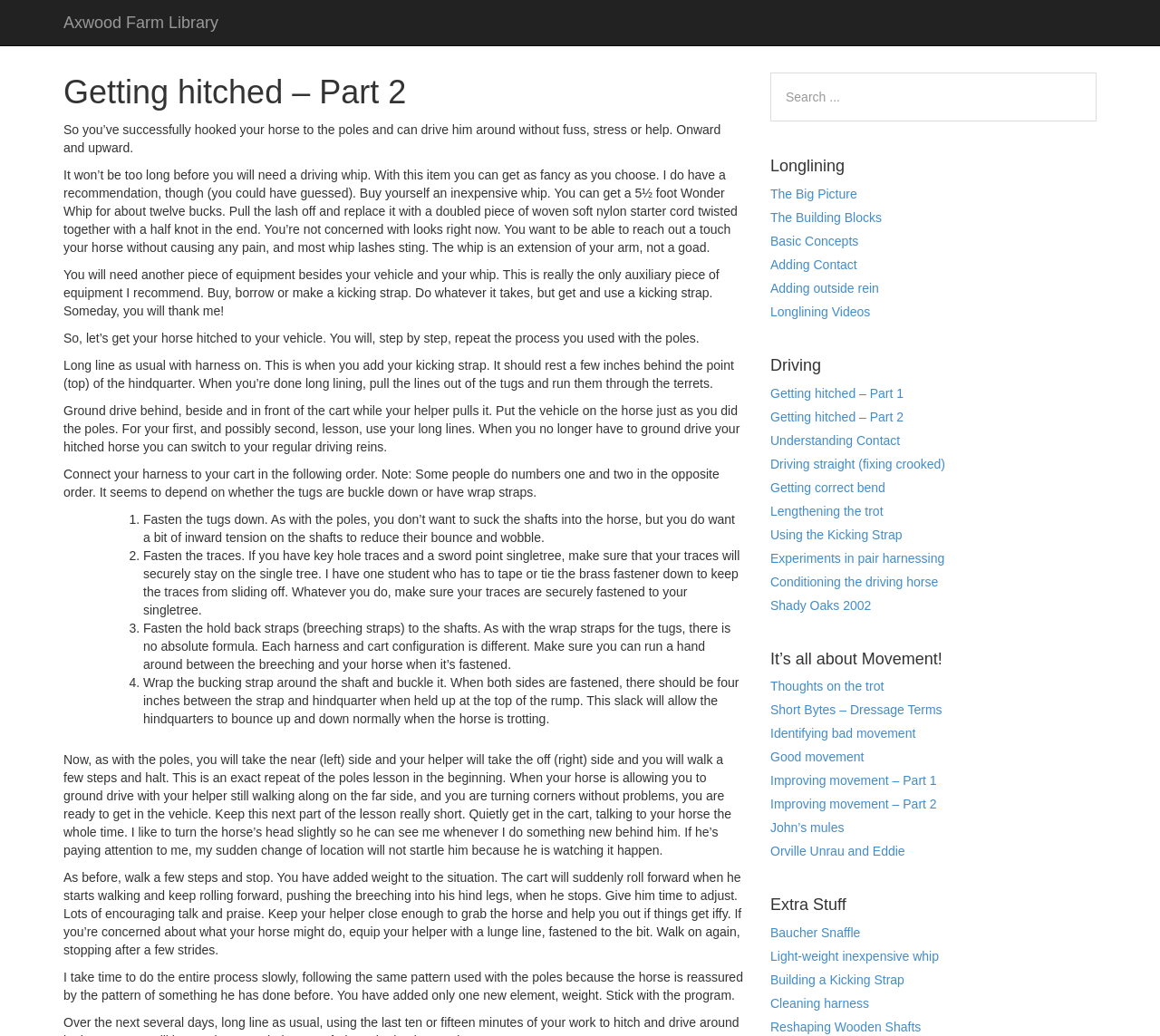Illustrate the webpage thoroughly, mentioning all important details.

This webpage is about horse driving and training, specifically focusing on the second part of "Getting Hitched". The page is divided into several sections, with a prominent header "Getting hitched – Part 2" at the top. 

Below the header, there is a block of text that provides instructions and advice on how to hitch a horse to a vehicle, including the use of a kicking strap and a driving whip. The text is divided into several paragraphs, each discussing a specific step or aspect of the process.

To the right of the main text block, there are several links and headings organized into categories, including "Longlining", "Driving", "It's all about Movement!", and "Extra Stuff". These links appear to be related to horse driving and training, with topics such as understanding contact, driving straight, and improving movement.

At the top right corner of the page, there is a search box with a "Search" button. The page also has a link to "Axwood Farm Library" at the top left corner.